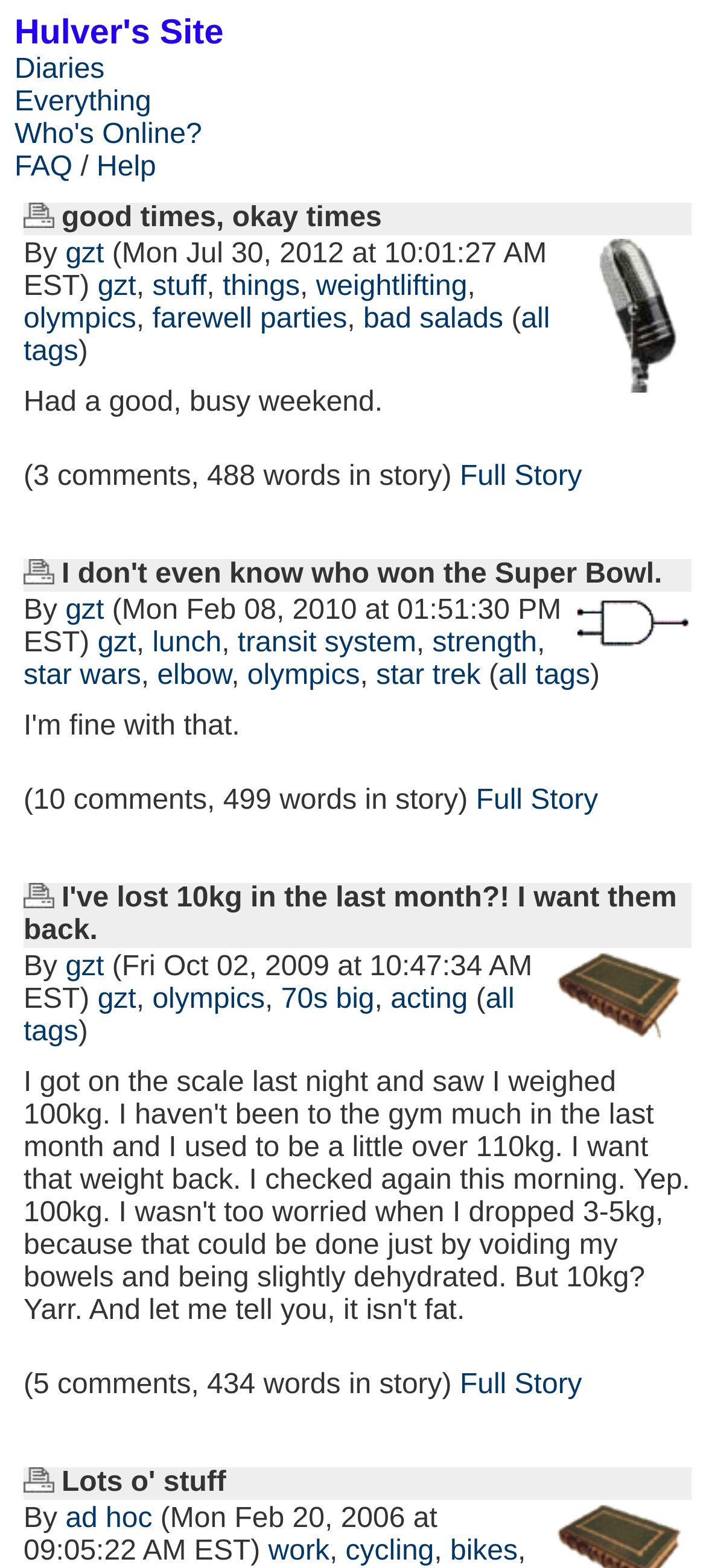Could you specify the bounding box coordinates for the clickable section to complete the following instruction: "go to Hulver's Site"?

[0.021, 0.009, 0.317, 0.033]